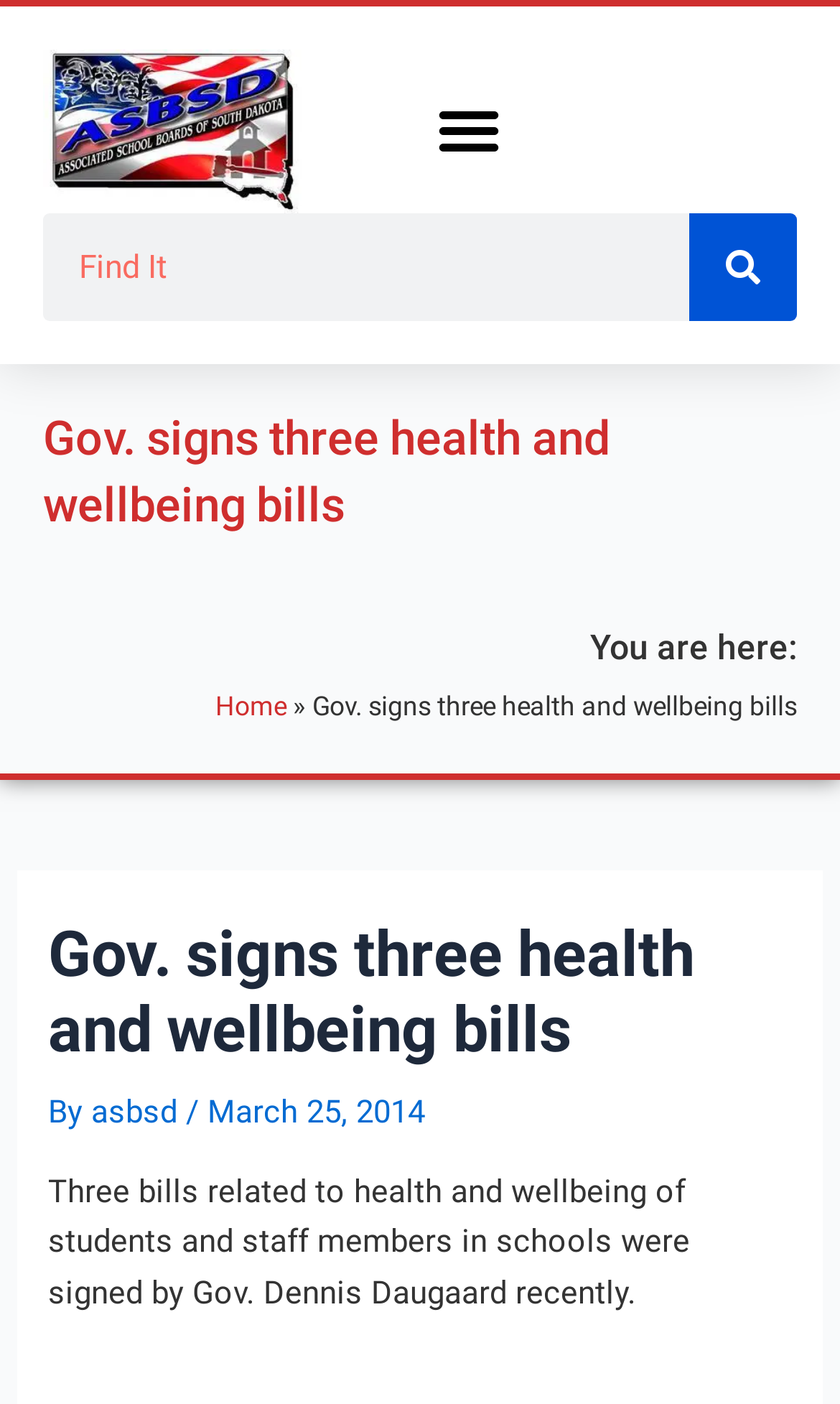What is the organization mentioned in the article?
Based on the image, answer the question with a single word or brief phrase.

ASBSD